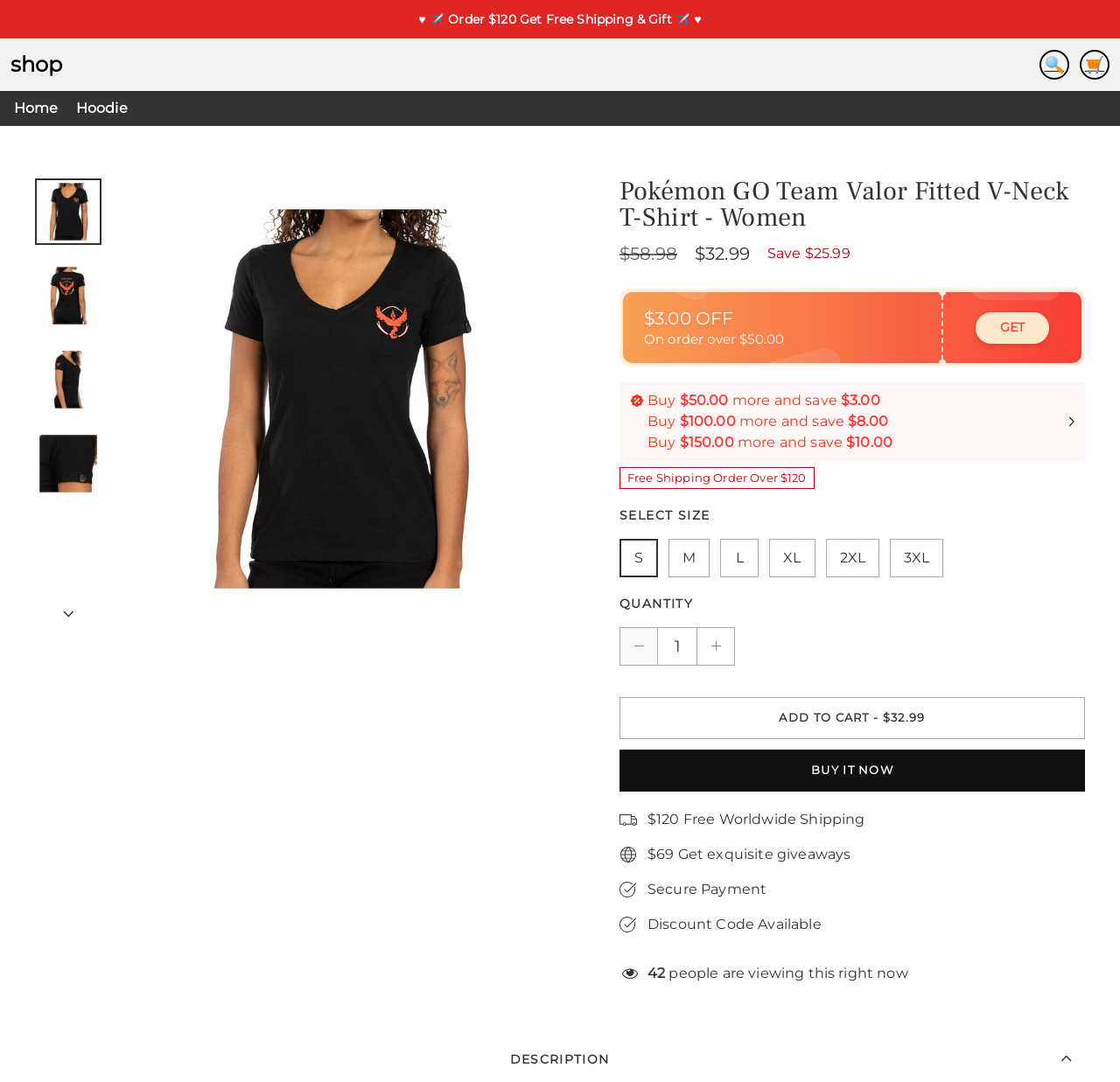Show the bounding box coordinates of the element that should be clicked to complete the task: "Enter quantity".

[0.588, 0.579, 0.622, 0.615]